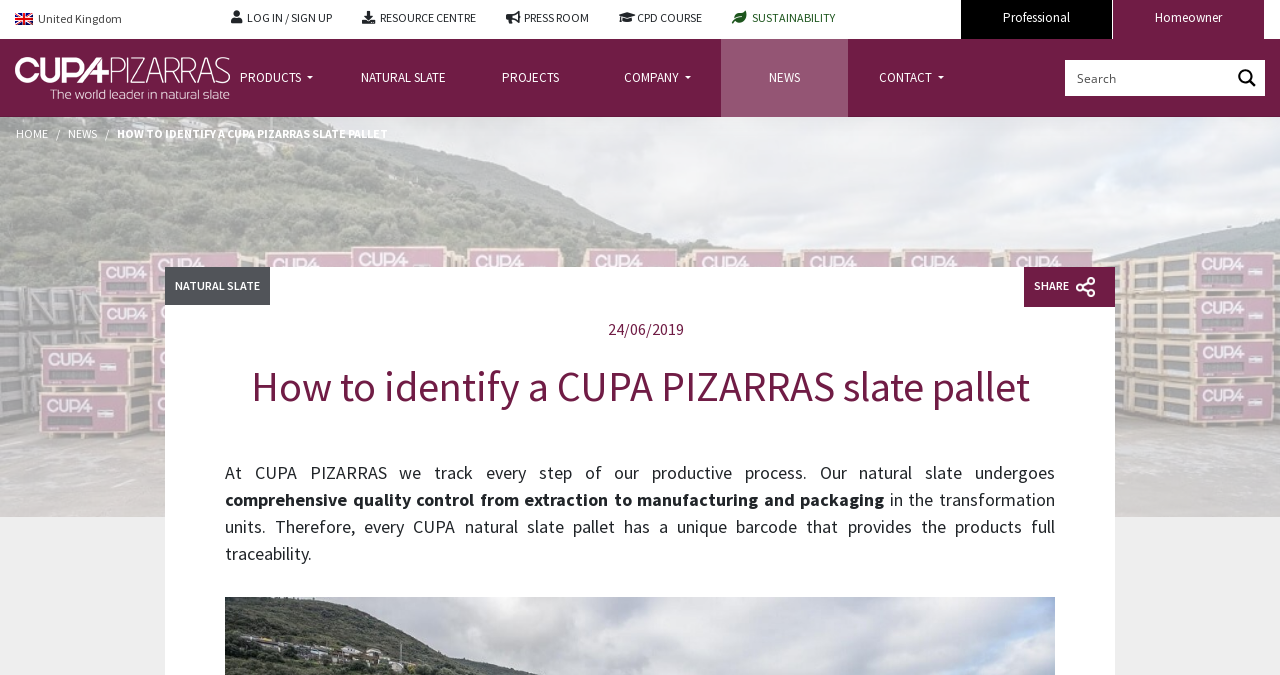Locate the UI element described as follows: "aria-label="Search input" name="phrase" placeholder="Search"". Return the bounding box coordinates as four float numbers between 0 and 1 in the order [left, top, right, bottom].

[0.841, 0.089, 0.954, 0.142]